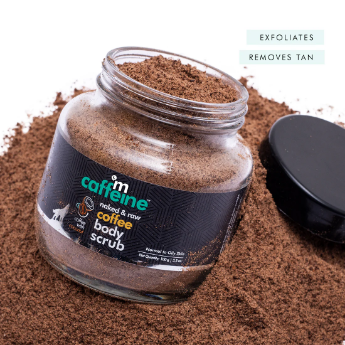What is the benefit of using this body scrub for both men and women?
Analyze the image and provide a thorough answer to the question.

According to the caption, this coffee body scrub is ideal for both men and women, and it promises to fight stubborn cellulite, in addition to providing smoother, healthier, and glowing skin.